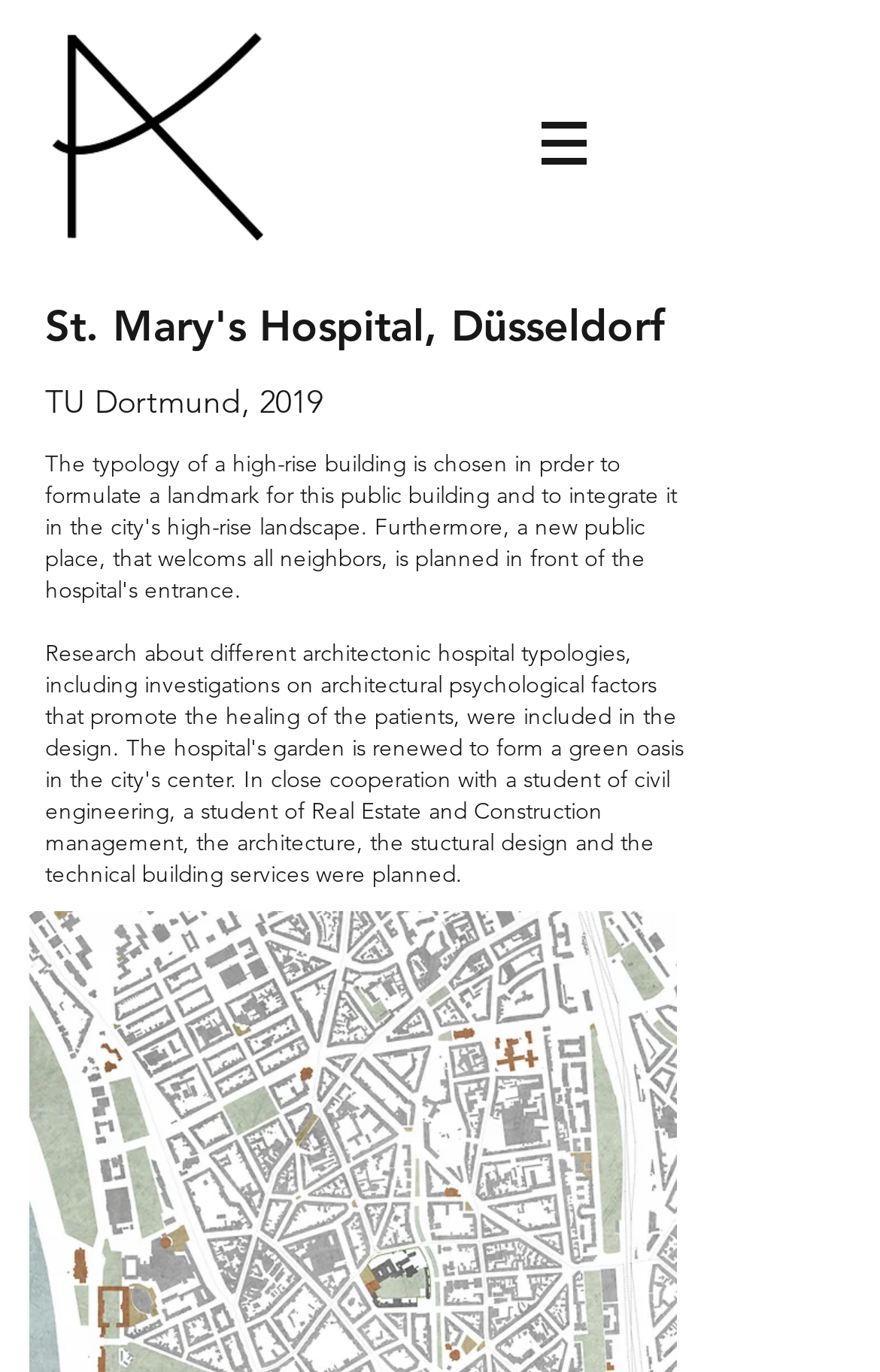What is the year mentioned on the website? Look at the image and give a one-word or short phrase answer.

2019